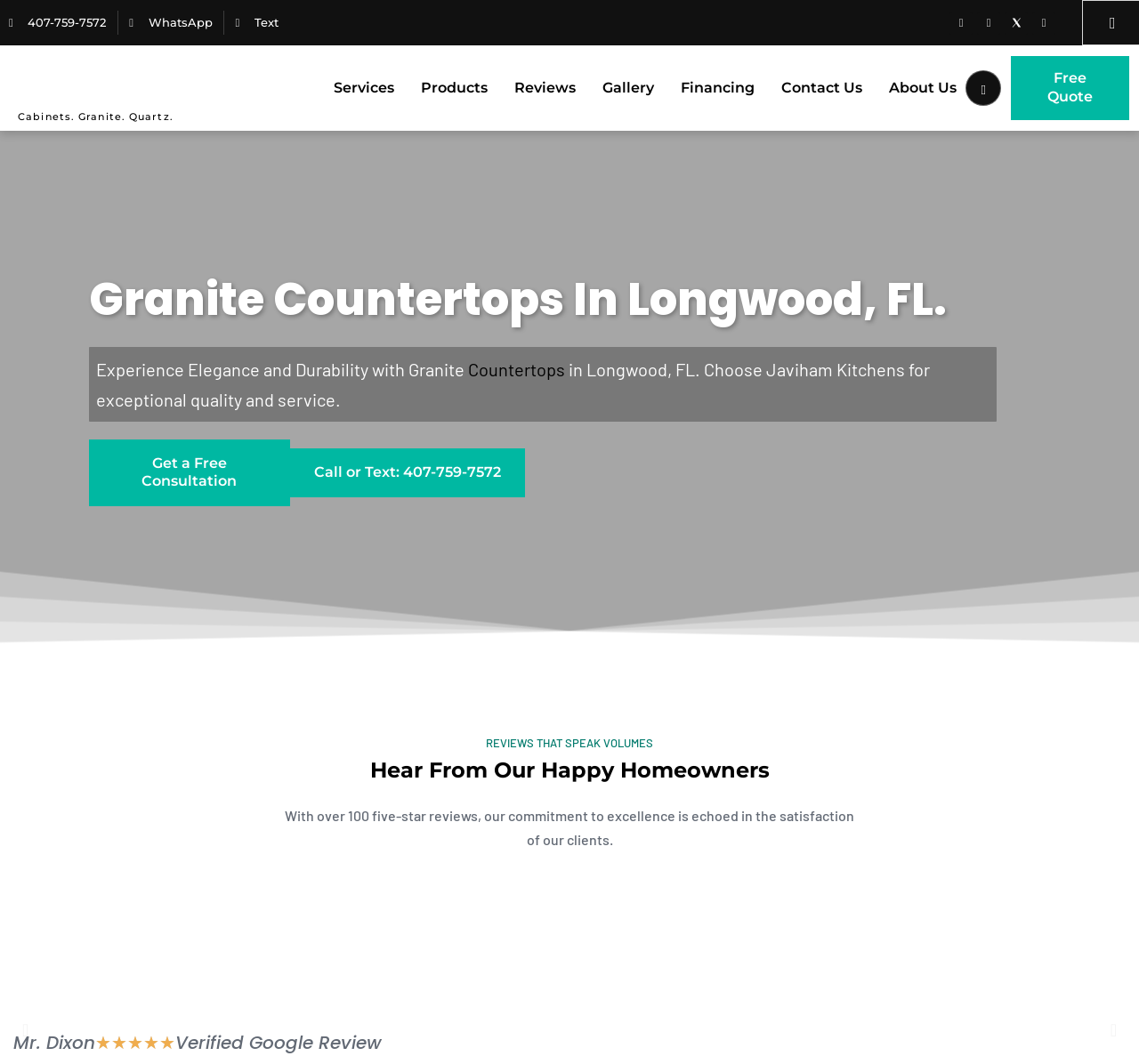From the image, can you give a detailed response to the question below:
What is the navigation button to move to the previous review?

I found the navigation button by looking at the buttons at the bottom of the reviews section, which are 'Previous' and 'Next', and the 'Previous' button is used to move to the previous review.